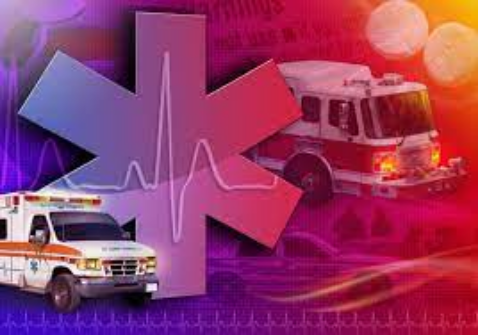Kindly respond to the following question with a single word or a brief phrase: 
What colors are used in the gradient of the backdrop?

Purple, pink, and orange